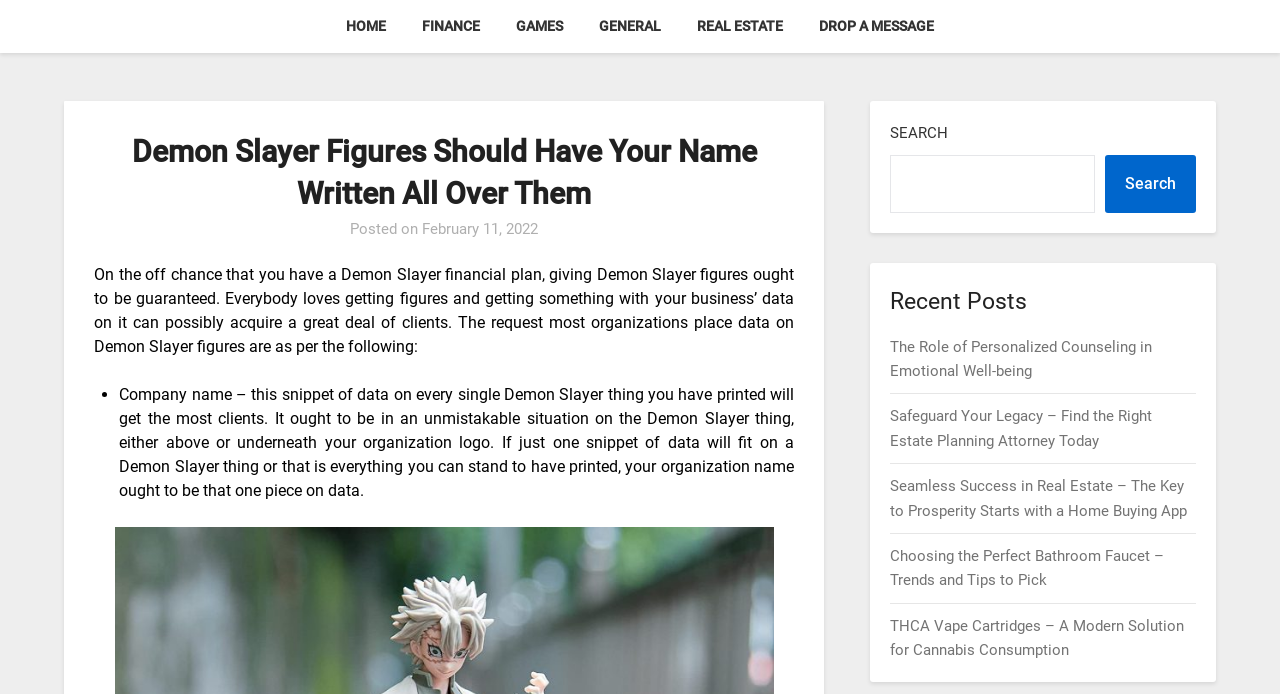Determine the bounding box coordinates of the clickable region to execute the instruction: "Read the recent blog post 'Long COVID and Growth Hormone, The Link, with Dr. Randy Urban'". The coordinates should be four float numbers between 0 and 1, denoted as [left, top, right, bottom].

None